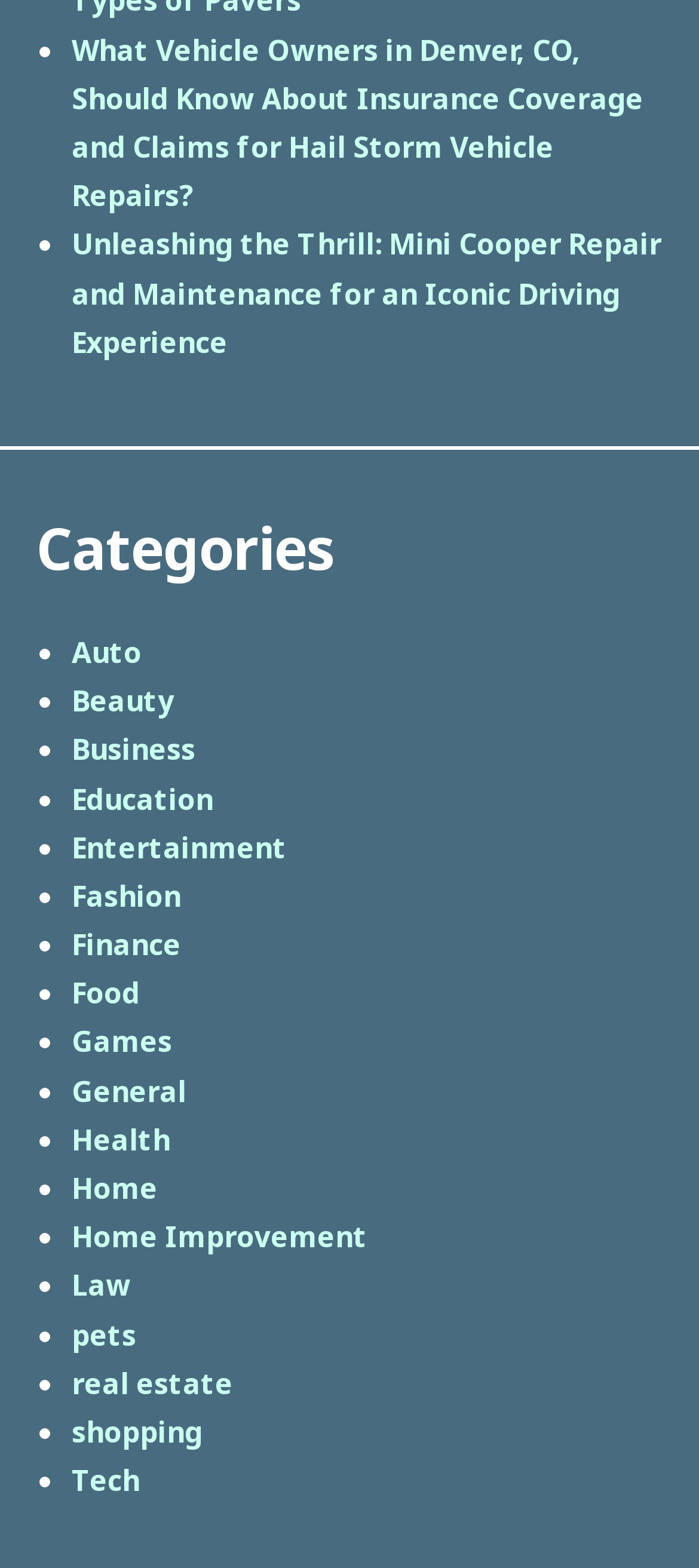Could you highlight the region that needs to be clicked to execute the instruction: "Search for something"?

None